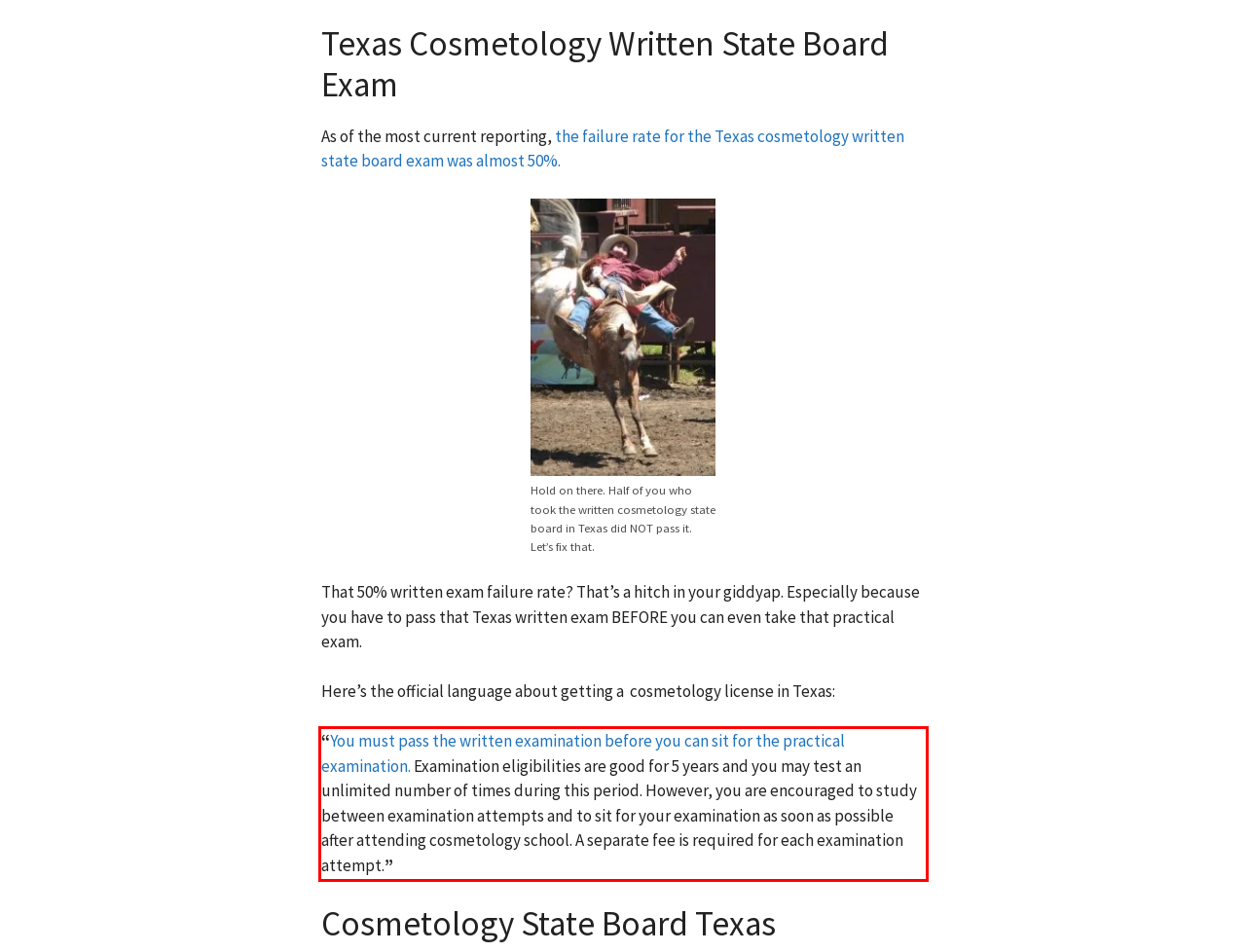Please examine the screenshot of the webpage and read the text present within the red rectangle bounding box.

“You must pass the written examination before you can sit for the practical examination. Examination eligibilities are good for 5 years and you may test an unlimited number of times during this period. However, you are encouraged to study between examination attempts and to sit for your examination as soon as possible after attending cosmetology school. A separate fee is required for each examination attempt.”